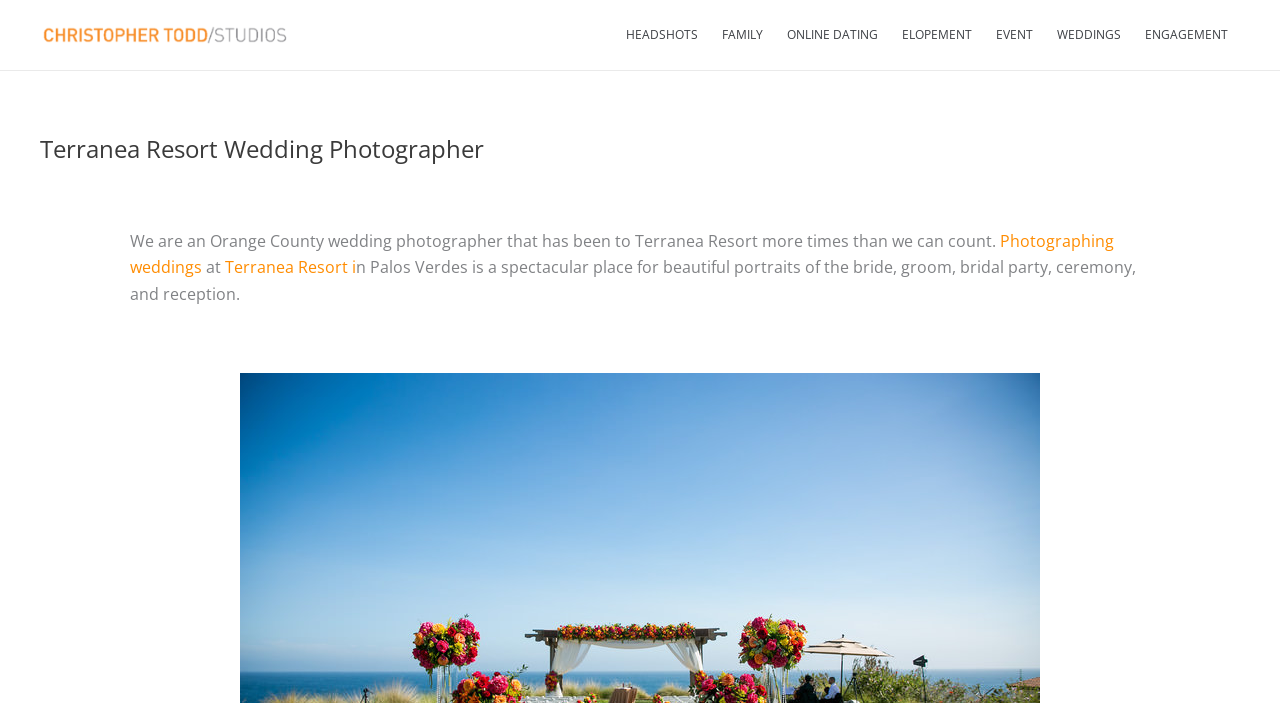Use a single word or phrase to answer the question:
What other services does the photographer offer?

Headshots, Family, Online Dating, Elopement, Event, Engagement